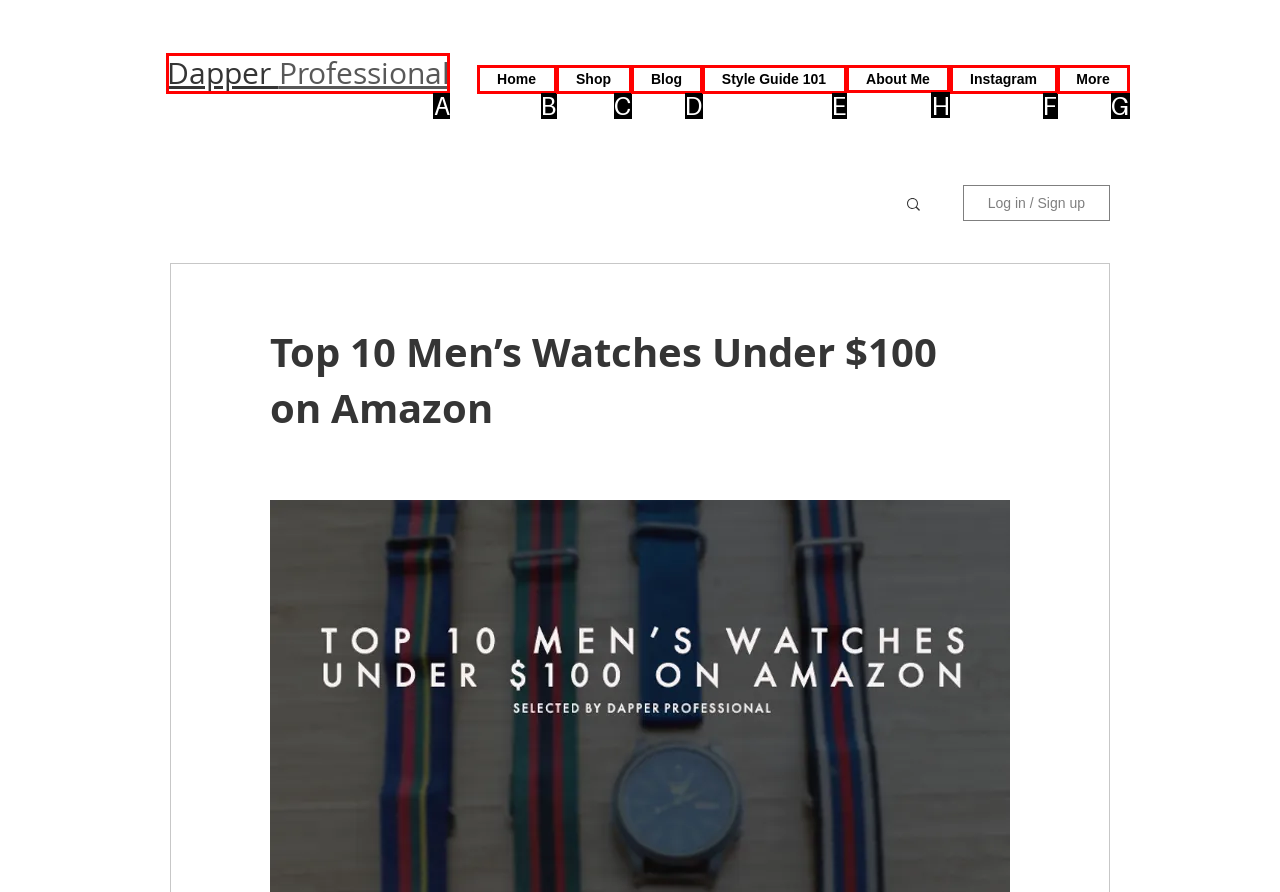Based on the choices marked in the screenshot, which letter represents the correct UI element to perform the task: view about me page?

H